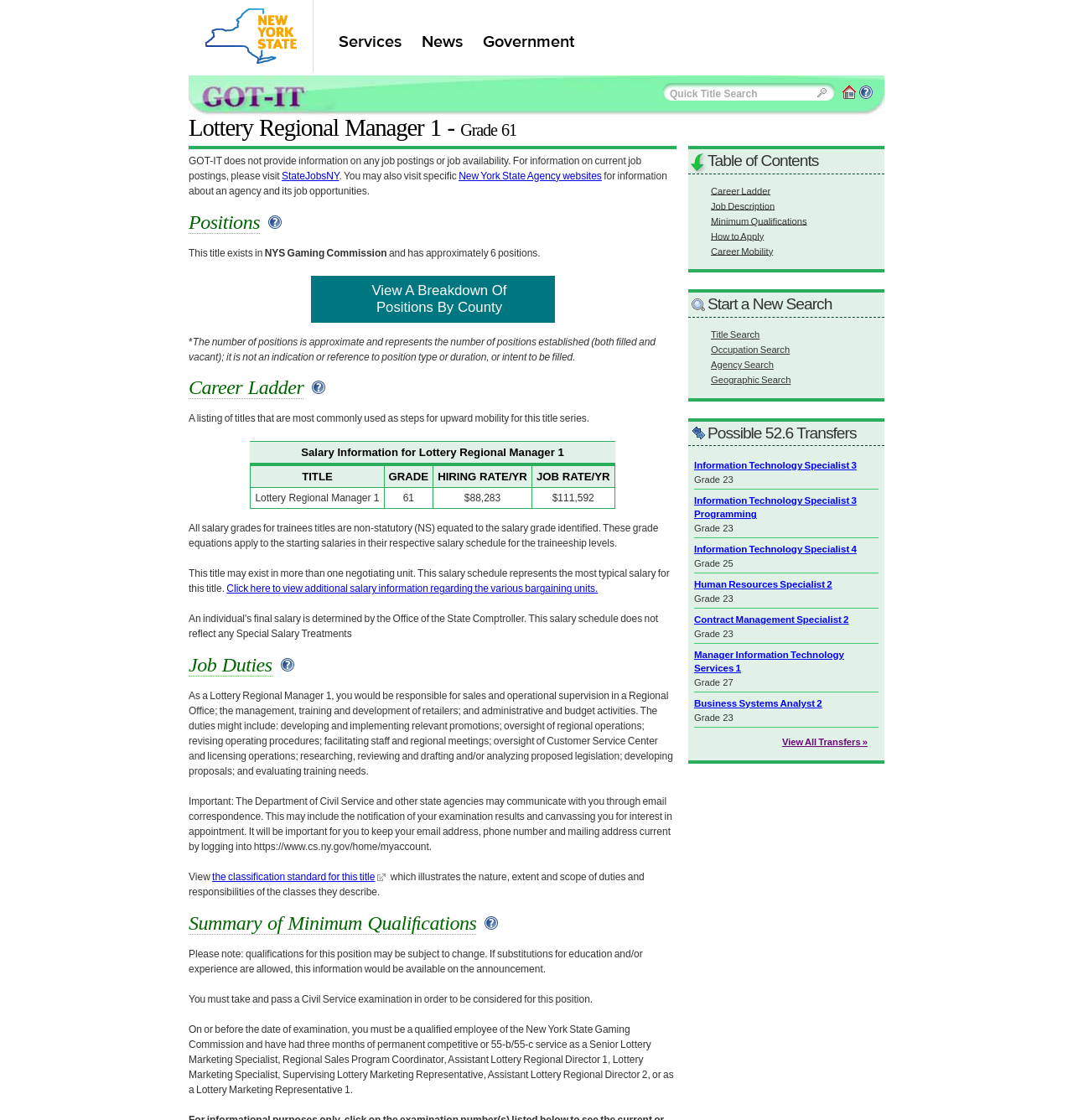How many positions are there in NYS Gaming Commission?
Give a detailed response to the question by analyzing the screenshot.

The text 'This title exists in NYS Gaming Commission and has approximately 6 positions.' indicates that there are approximately 6 positions in NYS Gaming Commission.